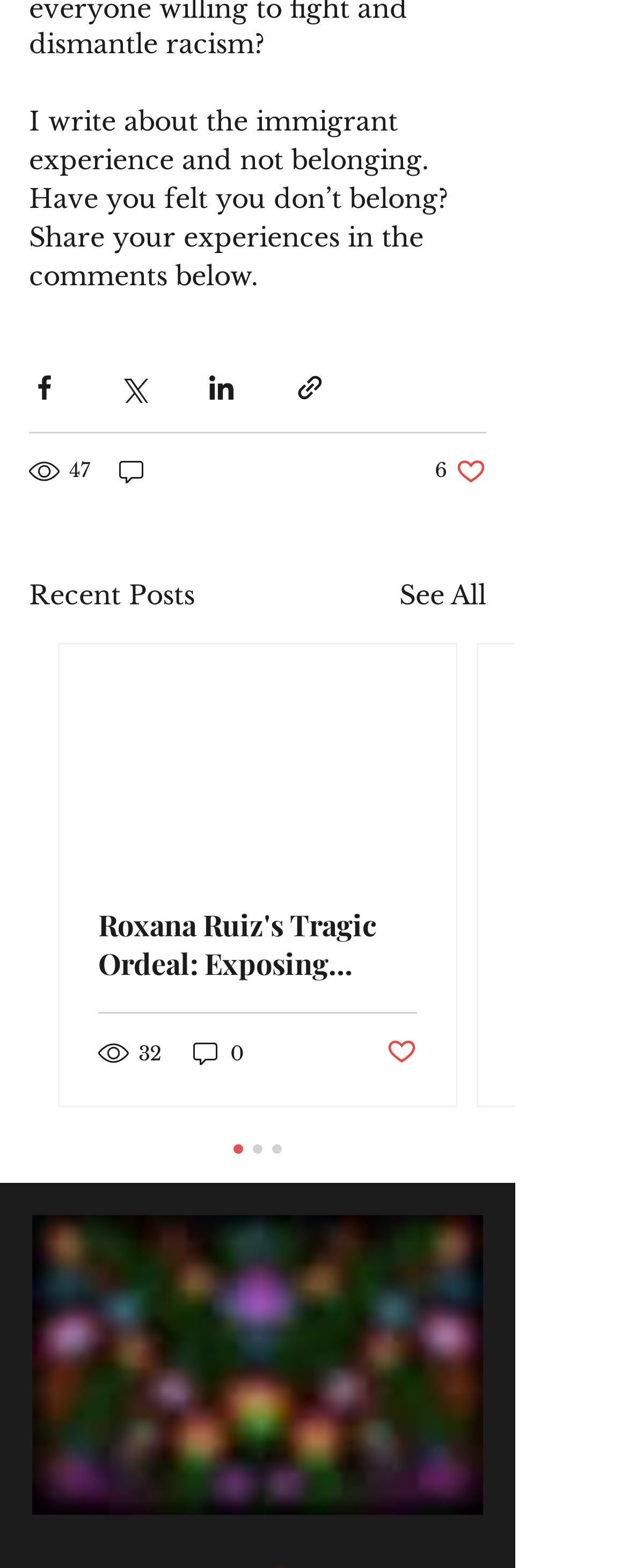Find the bounding box coordinates of the element you need to click on to perform this action: 'Share the post via Twitter'. The coordinates should be represented by four float values between 0 and 1, in the format [left, top, right, bottom].

[0.187, 0.237, 0.236, 0.257]